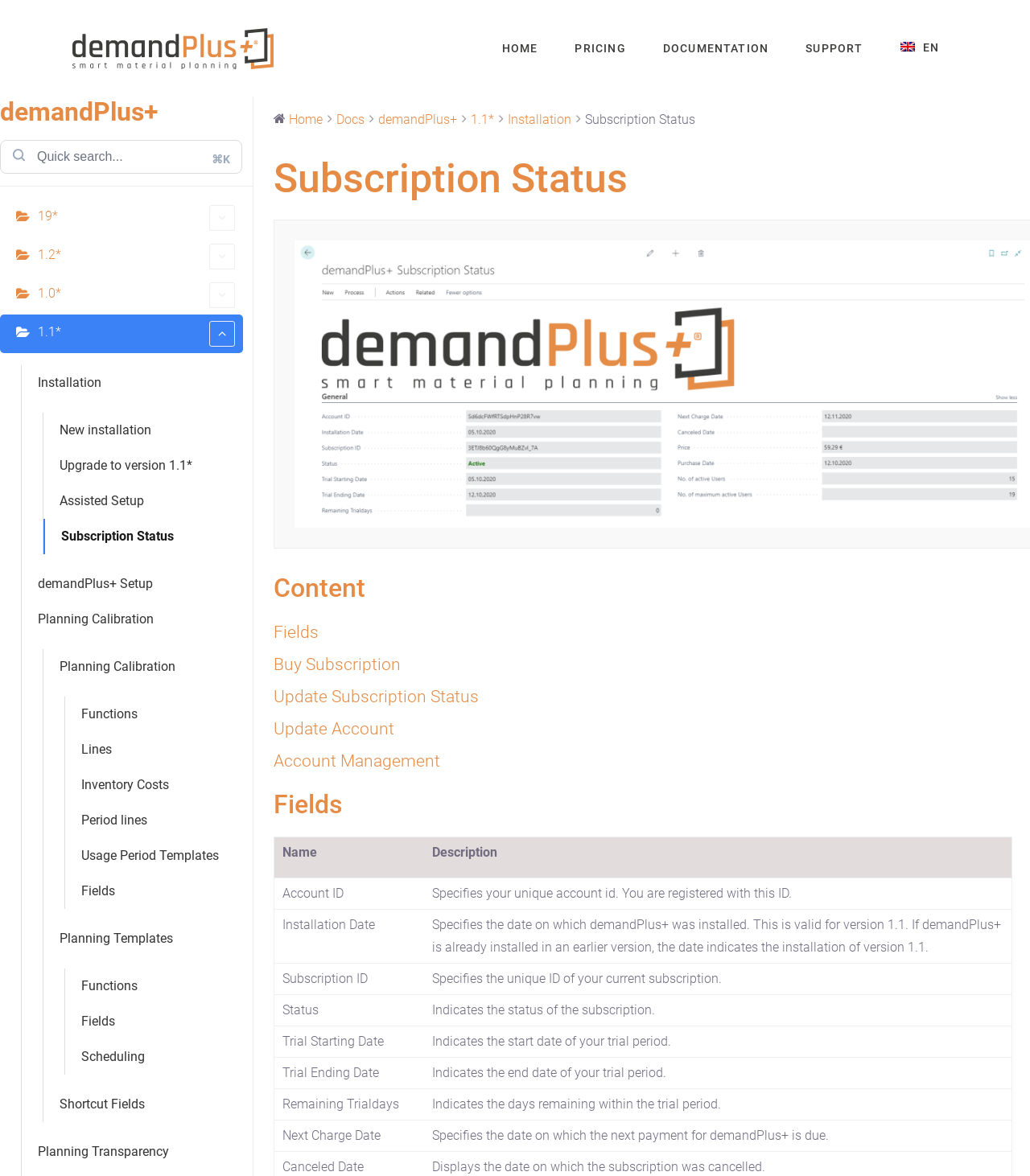Provide the bounding box coordinates of the section that needs to be clicked to accomplish the following instruction: "View your account management."

[0.265, 0.638, 0.427, 0.655]